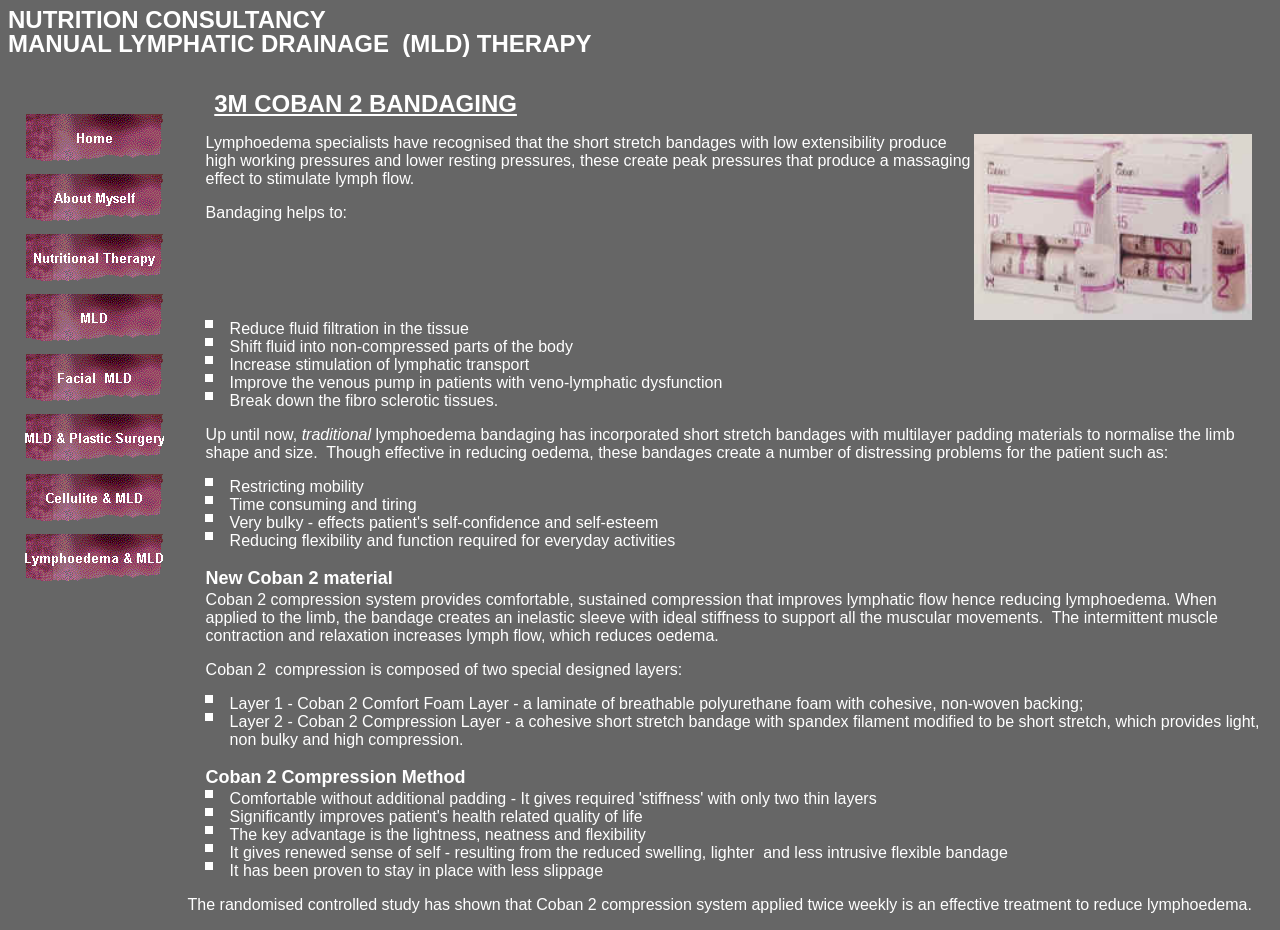Locate the bounding box coordinates of the element I should click to achieve the following instruction: "Click the MLD link".

[0.018, 0.359, 0.128, 0.377]